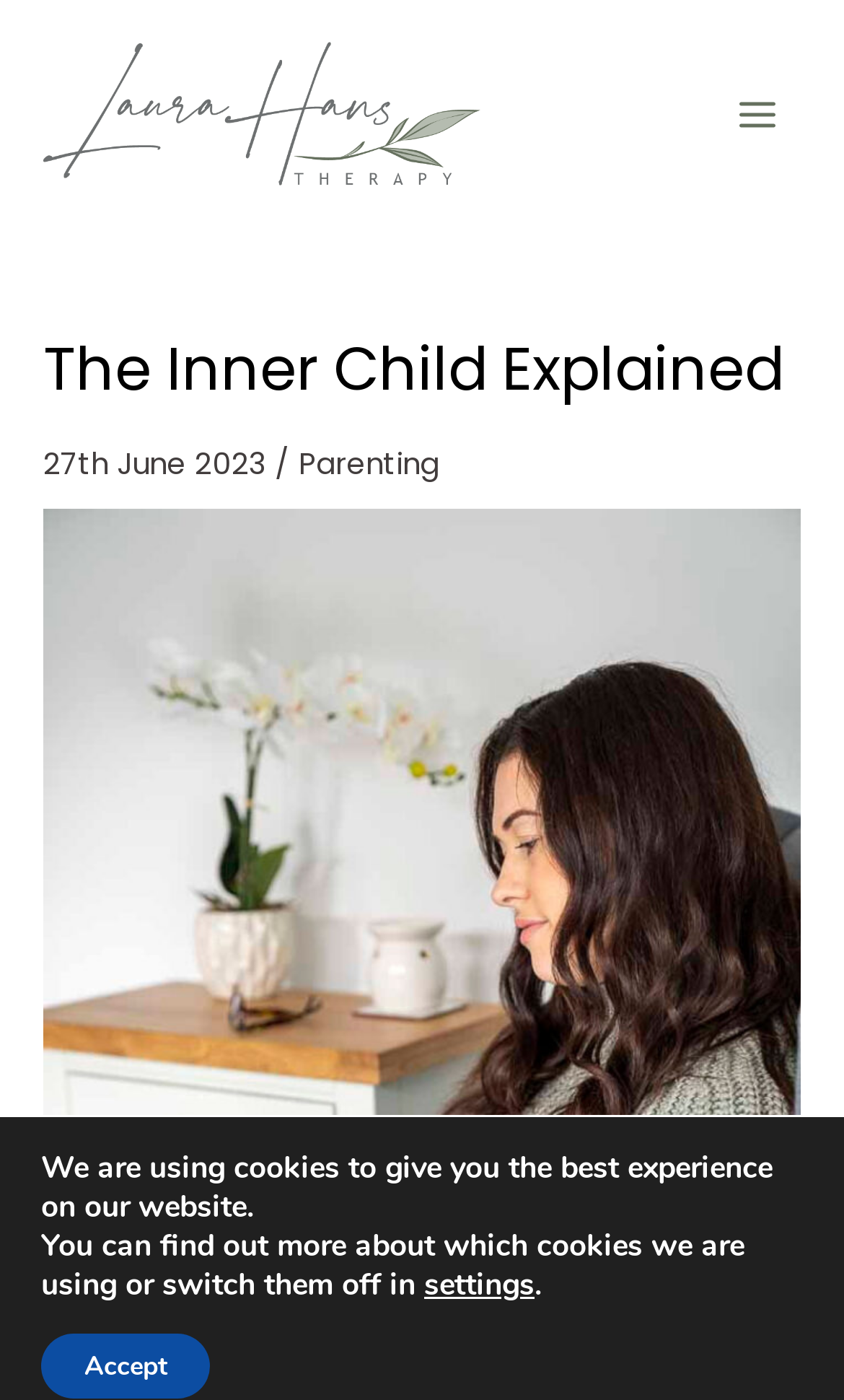Please extract the title of the webpage.

The Inner Child Explained